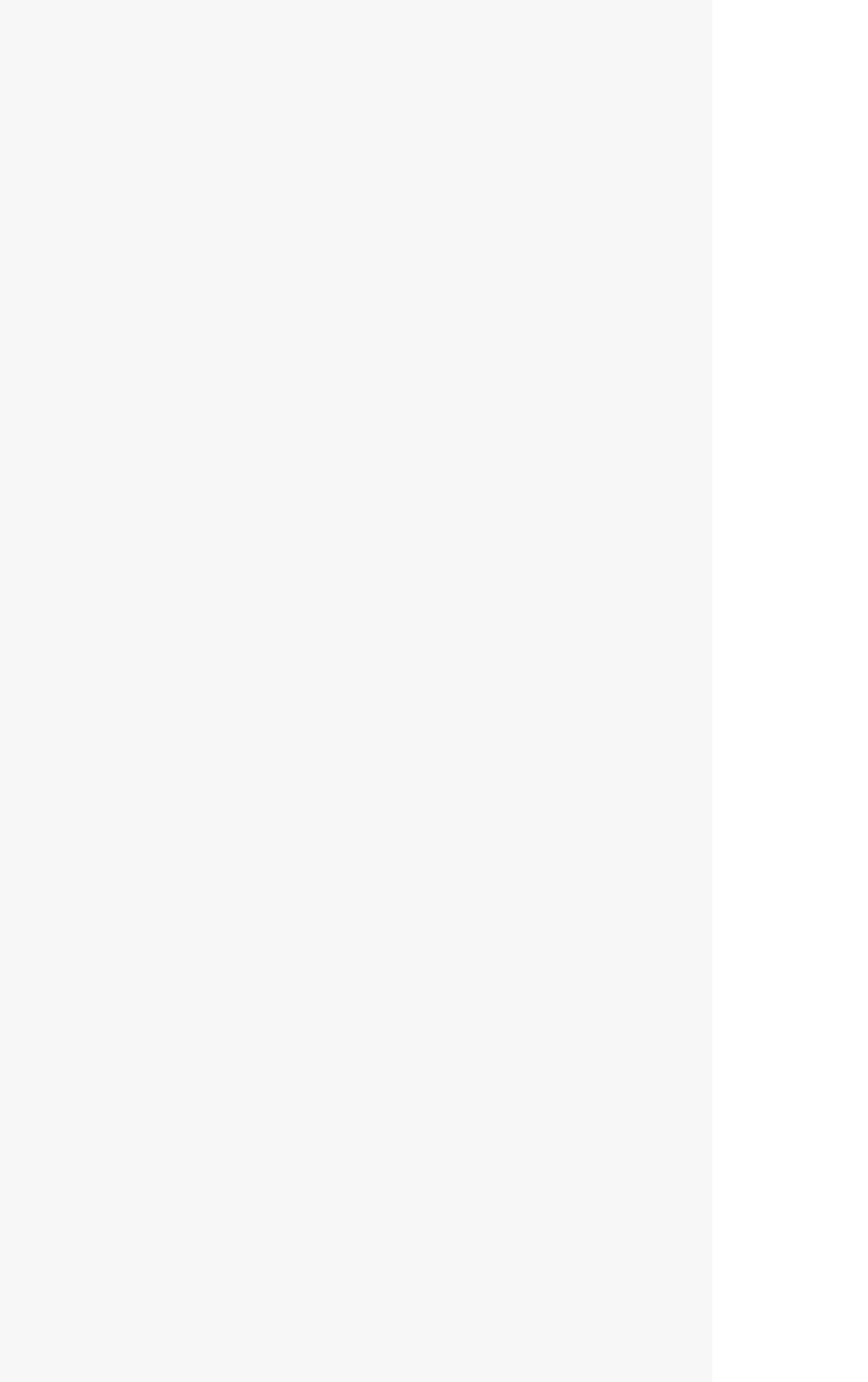Return the bounding box coordinates of the UI element that corresponds to this description: "aria-label="Scroll to top"". The coordinates must be given as four float numbers in the range of 0 and 1, [left, top, right, bottom].

None